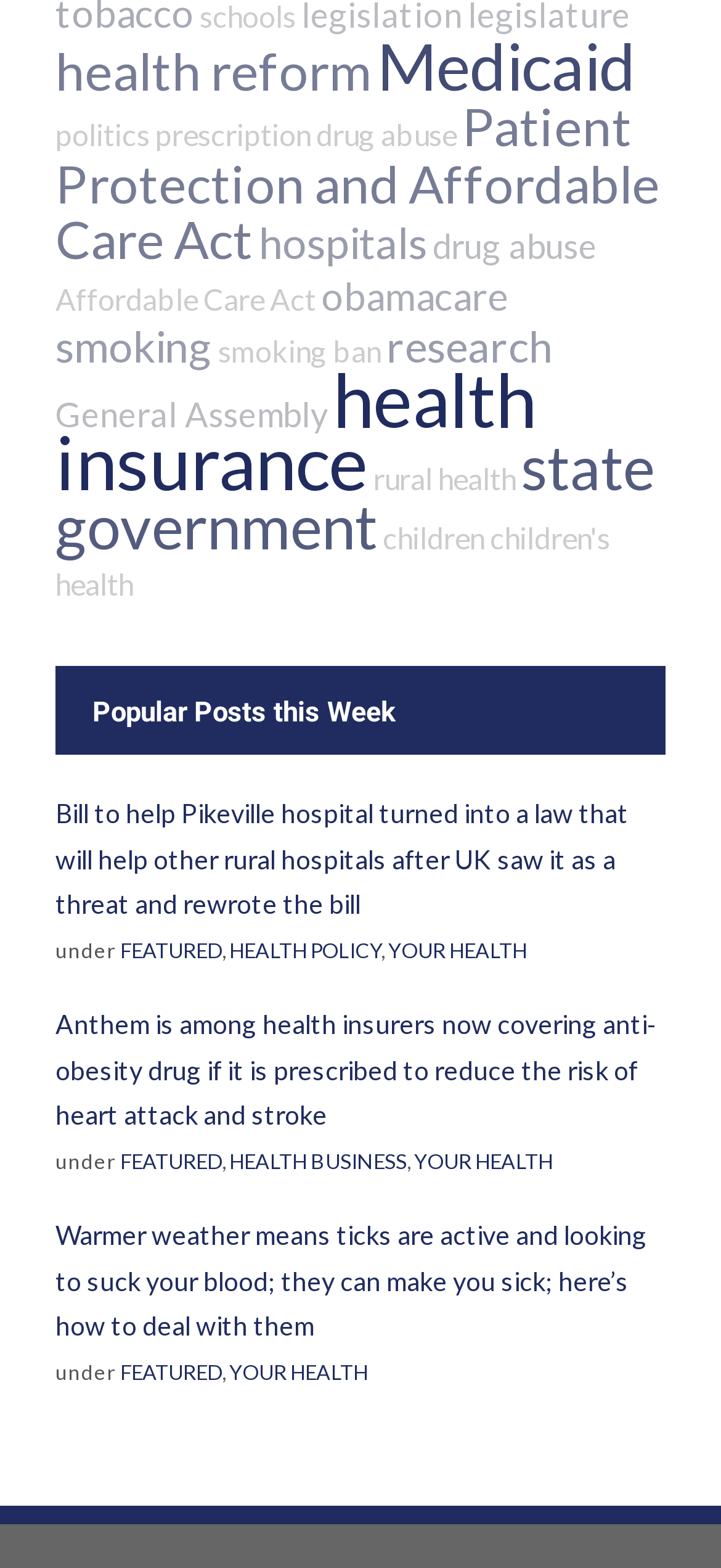Please specify the bounding box coordinates for the clickable region that will help you carry out the instruction: "Explore the featured health policy".

[0.318, 0.598, 0.528, 0.613]